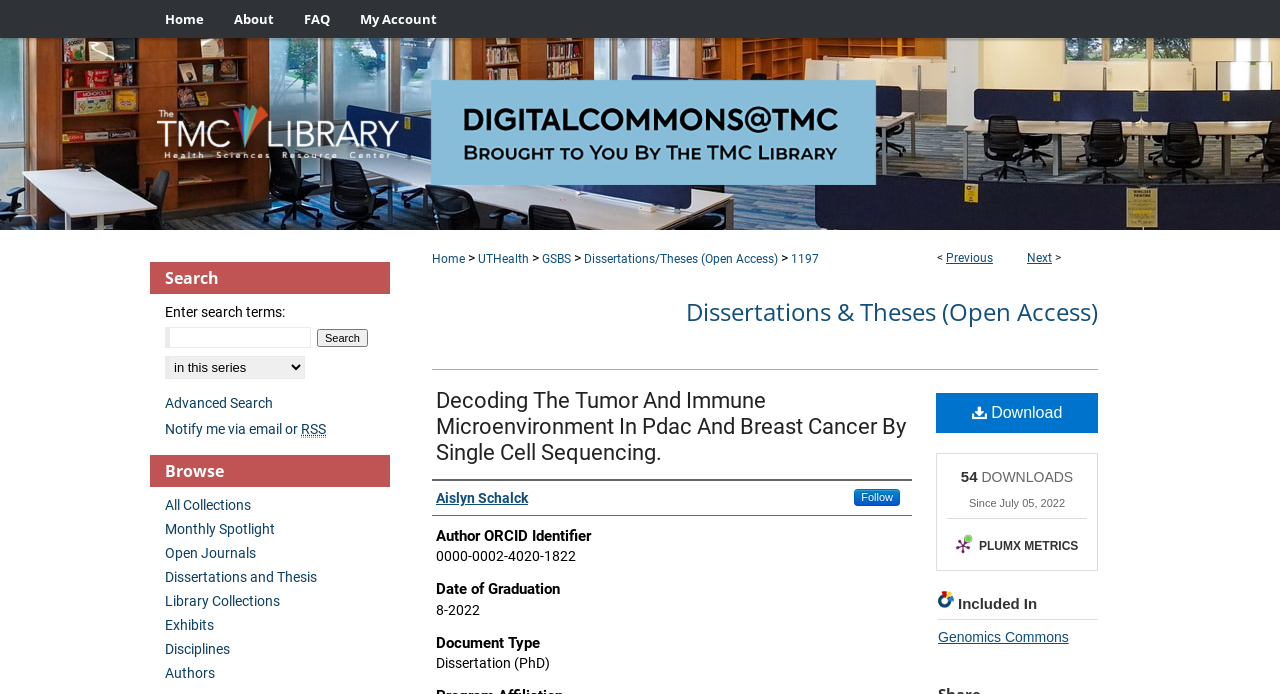What is the date of graduation?
Craft a detailed and extensive response to the question.

The answer can be found in the section 'Date of Graduation' where it is written '8-2022' as the date of graduation.